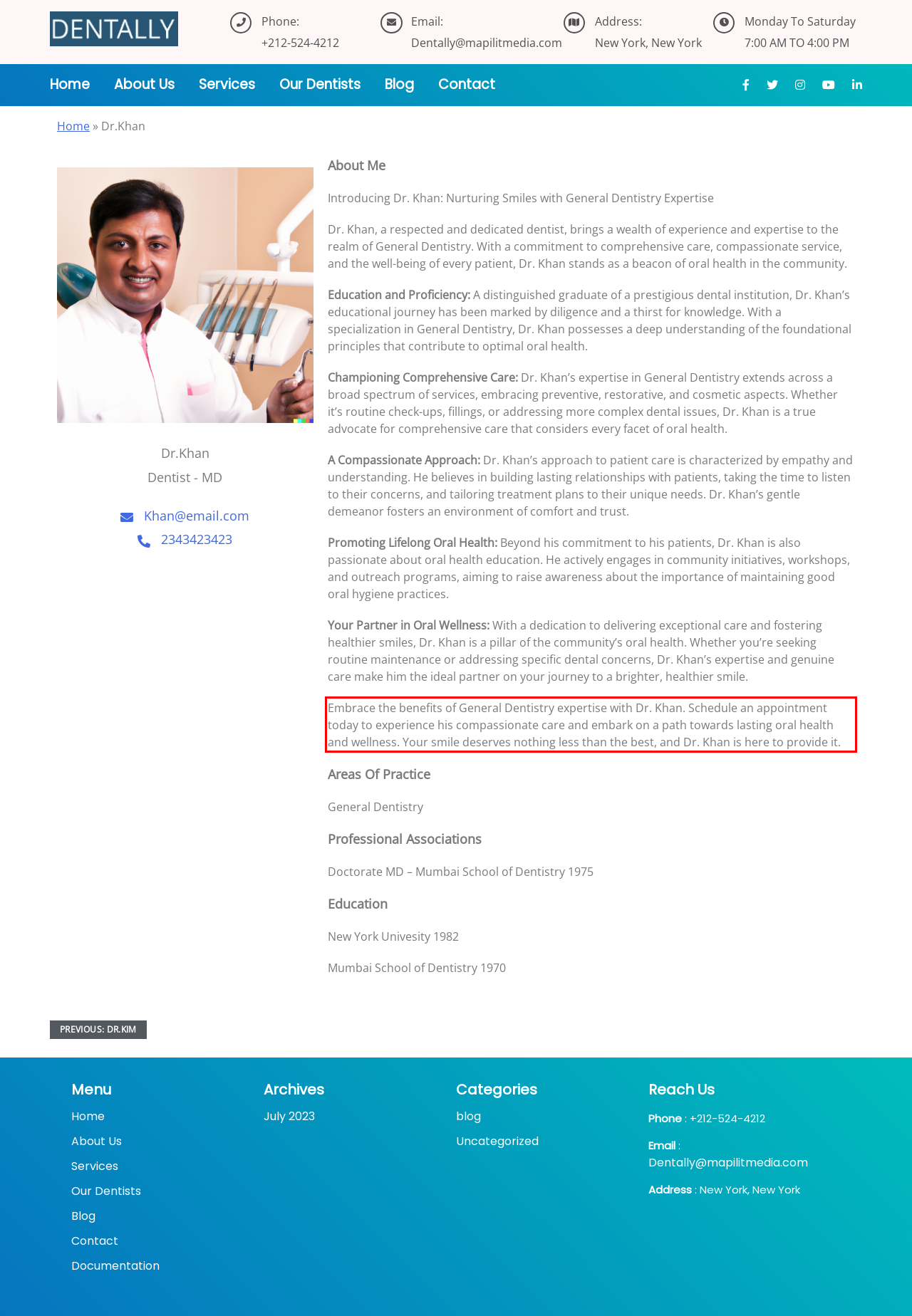Using the provided webpage screenshot, recognize the text content in the area marked by the red bounding box.

Embrace the benefits of General Dentistry expertise with Dr. Khan. Schedule an appointment today to experience his compassionate care and embark on a path towards lasting oral health and wellness. Your smile deserves nothing less than the best, and Dr. Khan is here to provide it.